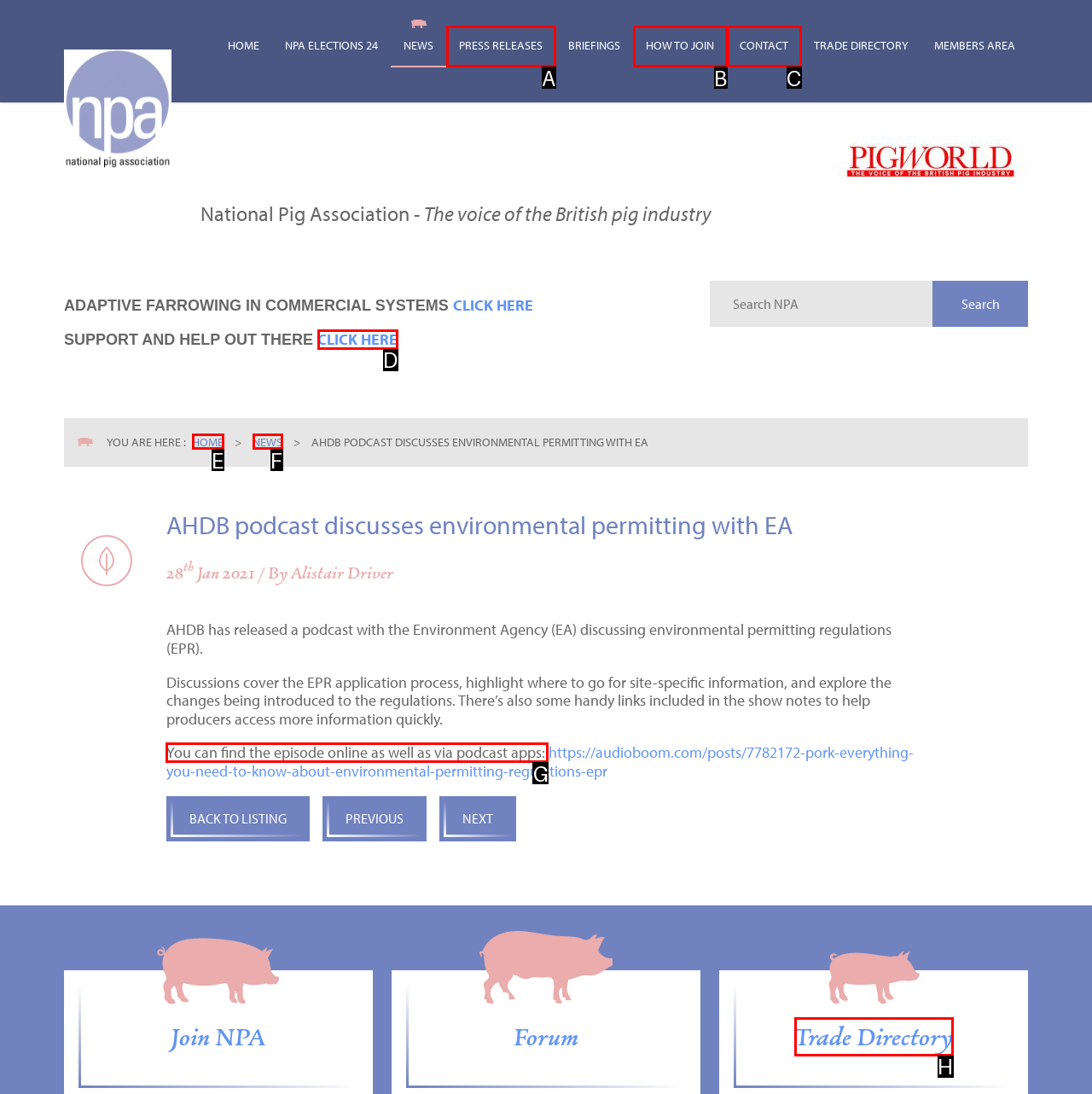Identify the HTML element I need to click to complete this task: Listen to the AHDB podcast Provide the option's letter from the available choices.

G